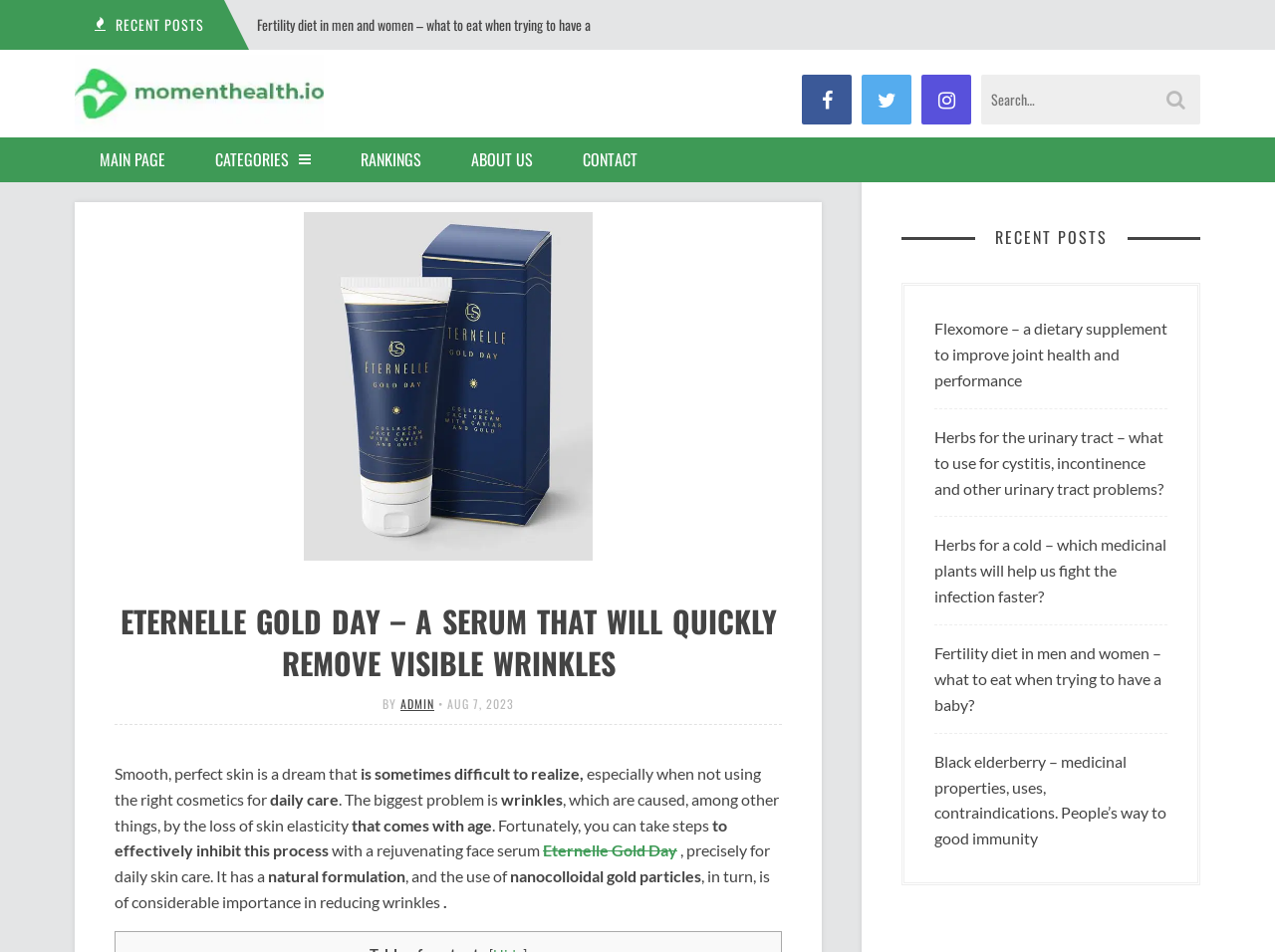Based on the element description Categories, identify the bounding box of the UI element in the given webpage screenshot. The coordinates should be in the format (top-left x, top-left y, bottom-right x, bottom-right y) and must be between 0 and 1.

[0.149, 0.145, 0.263, 0.192]